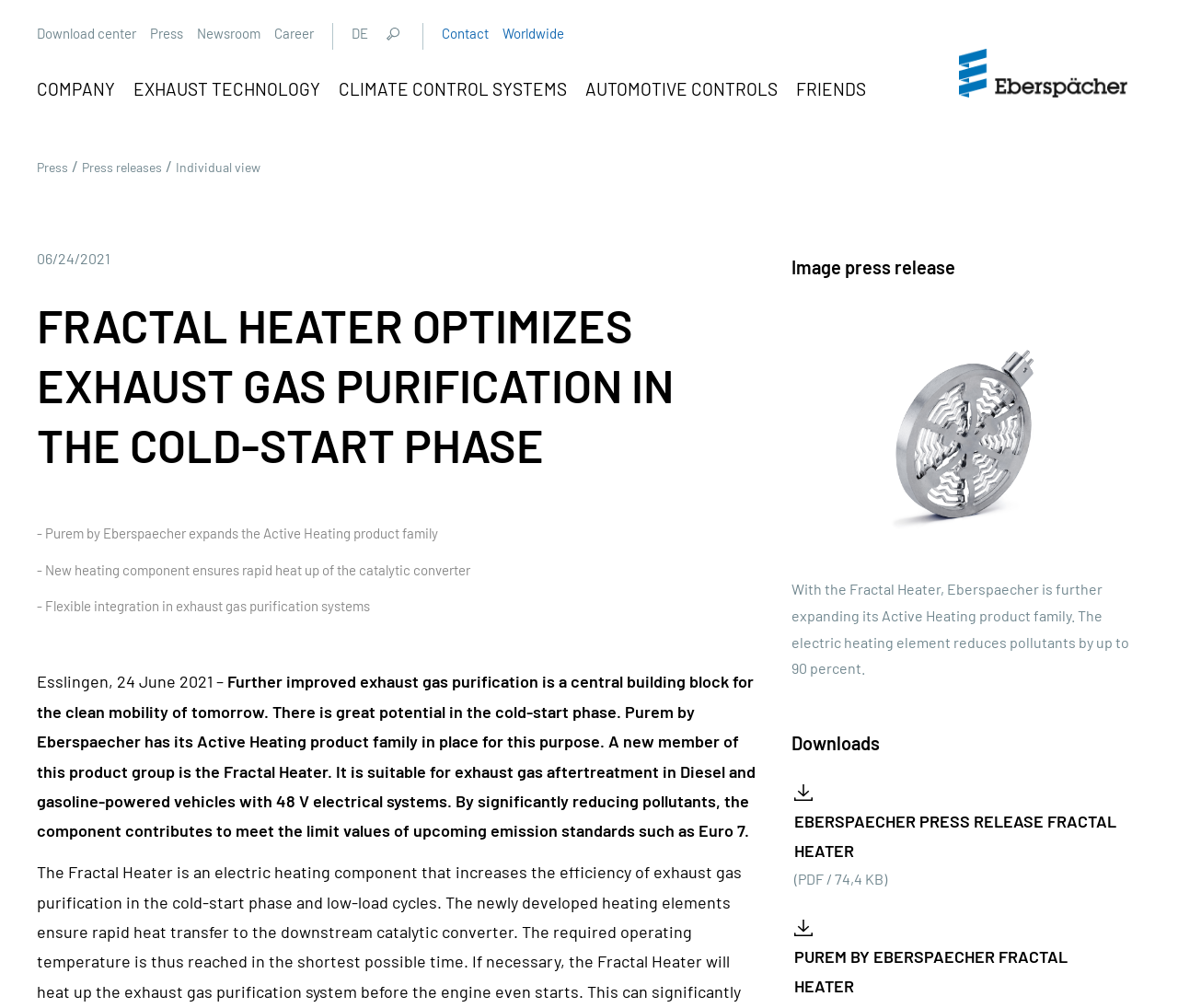Utilize the details in the image to give a detailed response to the question: What is the potential of the Fractal Heater?

I found the answer by reading the text on the webpage, which states that the Fractal Heater reduces pollutants by up to 90 percent.